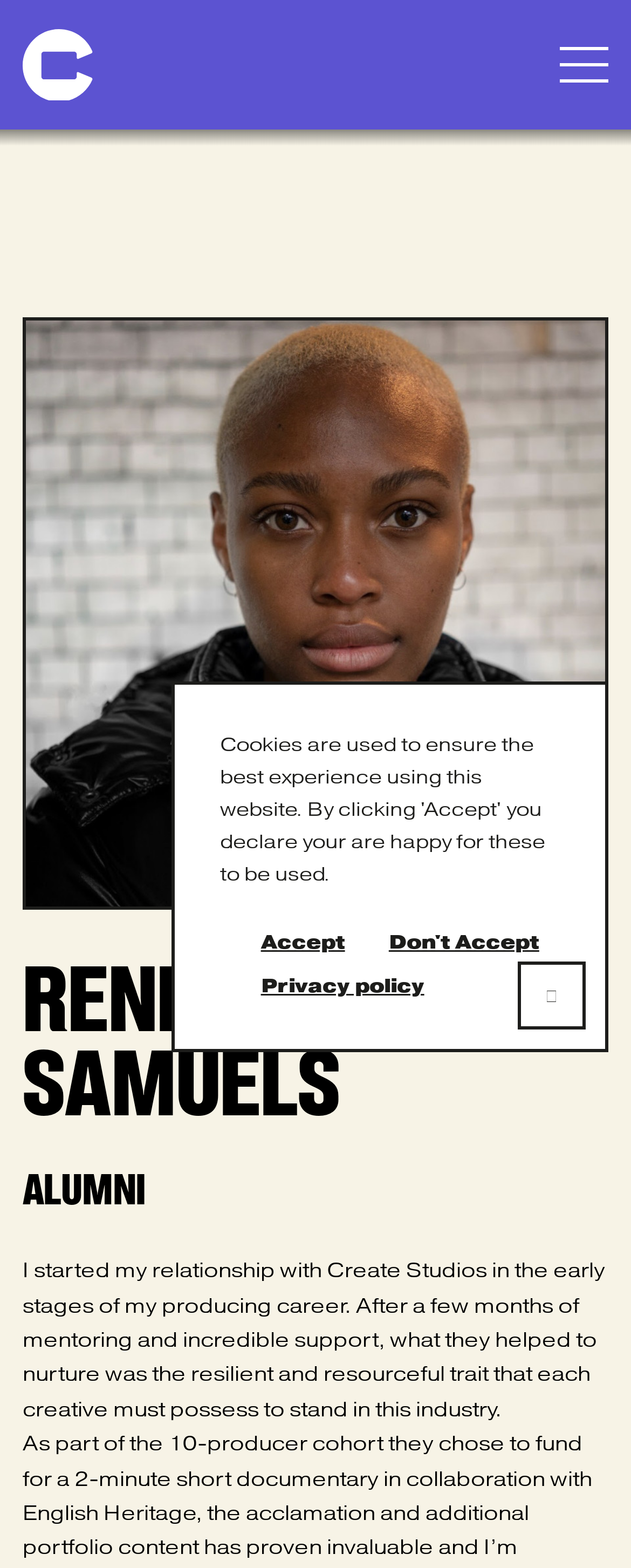Illustrate the webpage's structure and main components comprehensively.

The webpage is about Reneque Samuels, an alumni of Create Studios. At the top of the page, there is a navigation header with a logo image on the left and a button on the right. Below the navigation header, there are two headings, "RENEQUE SAMUELS" and "ALUMNI", positioned side by side, spanning the entire width of the page. 

The main content of the page is a paragraph of text that describes Reneque's experience with Create Studios, mentioning how they helped nurture her resilient and resourceful traits as a creative in the industry. This text is positioned below the headings, taking up most of the page's width.

At the bottom of the page, there is a cookie notice dialog box that is not currently in focus. The dialog box contains three links: "Accept", "Don't Accept", and "Privacy policy". The "Accept" and "Don't Accept" links are positioned side by side, with the "Privacy policy" link below them.